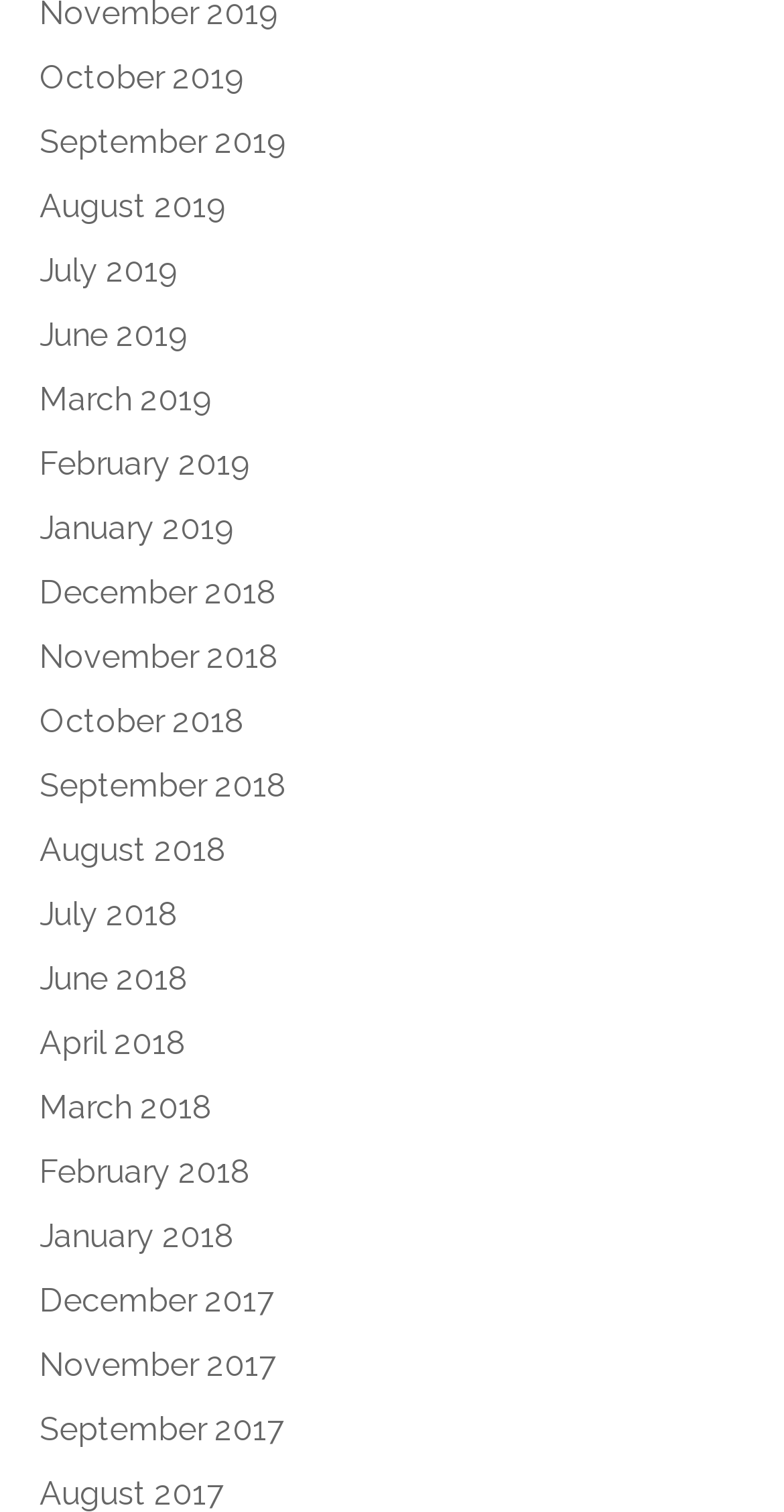Highlight the bounding box coordinates of the element that should be clicked to carry out the following instruction: "view September 2018". The coordinates must be given as four float numbers ranging from 0 to 1, i.e., [left, top, right, bottom].

[0.05, 0.504, 0.365, 0.536]